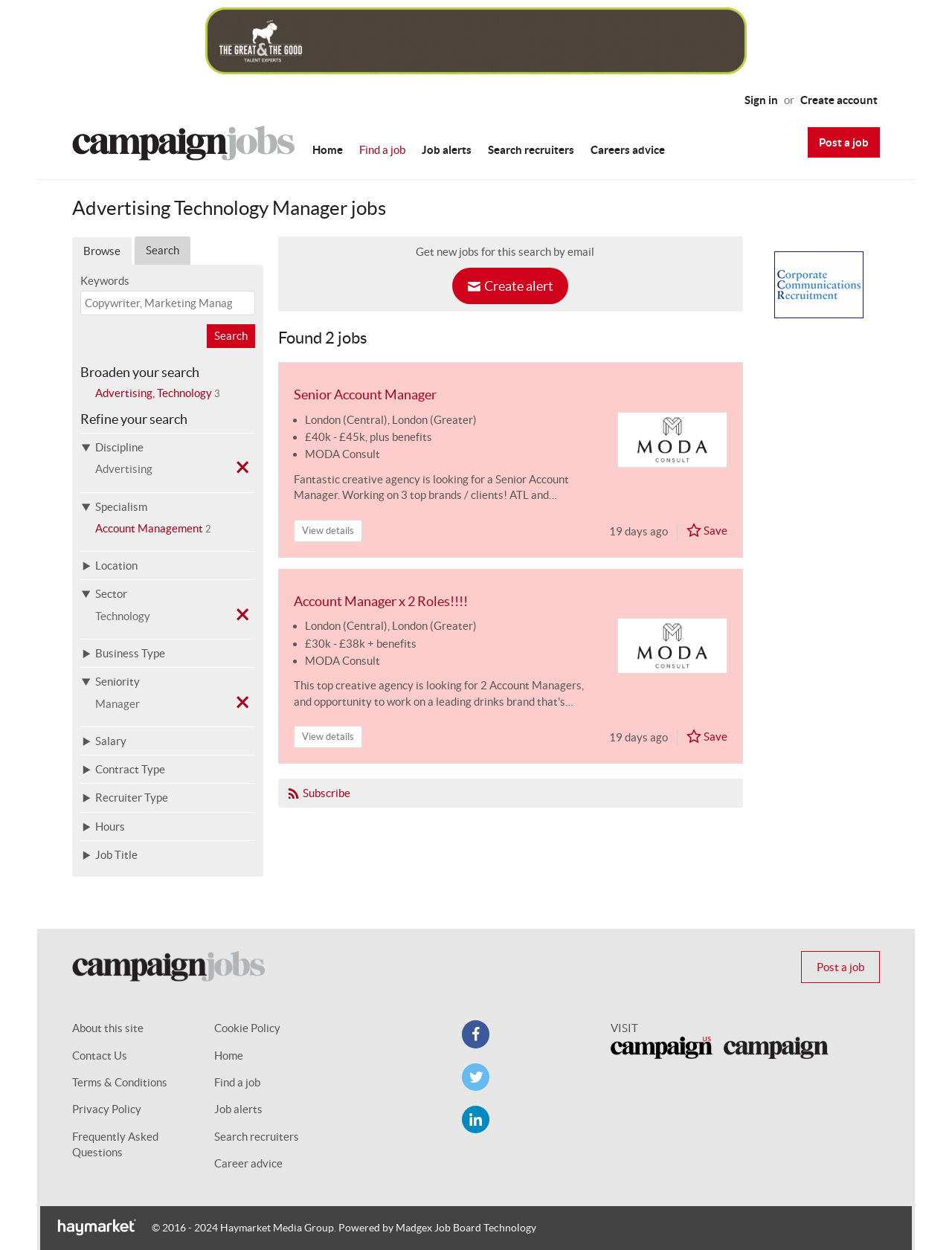Find the bounding box coordinates of the element I should click to carry out the following instruction: "Save Account Manager x 2 Roles!!!! job".

[0.721, 0.582, 0.764, 0.595]